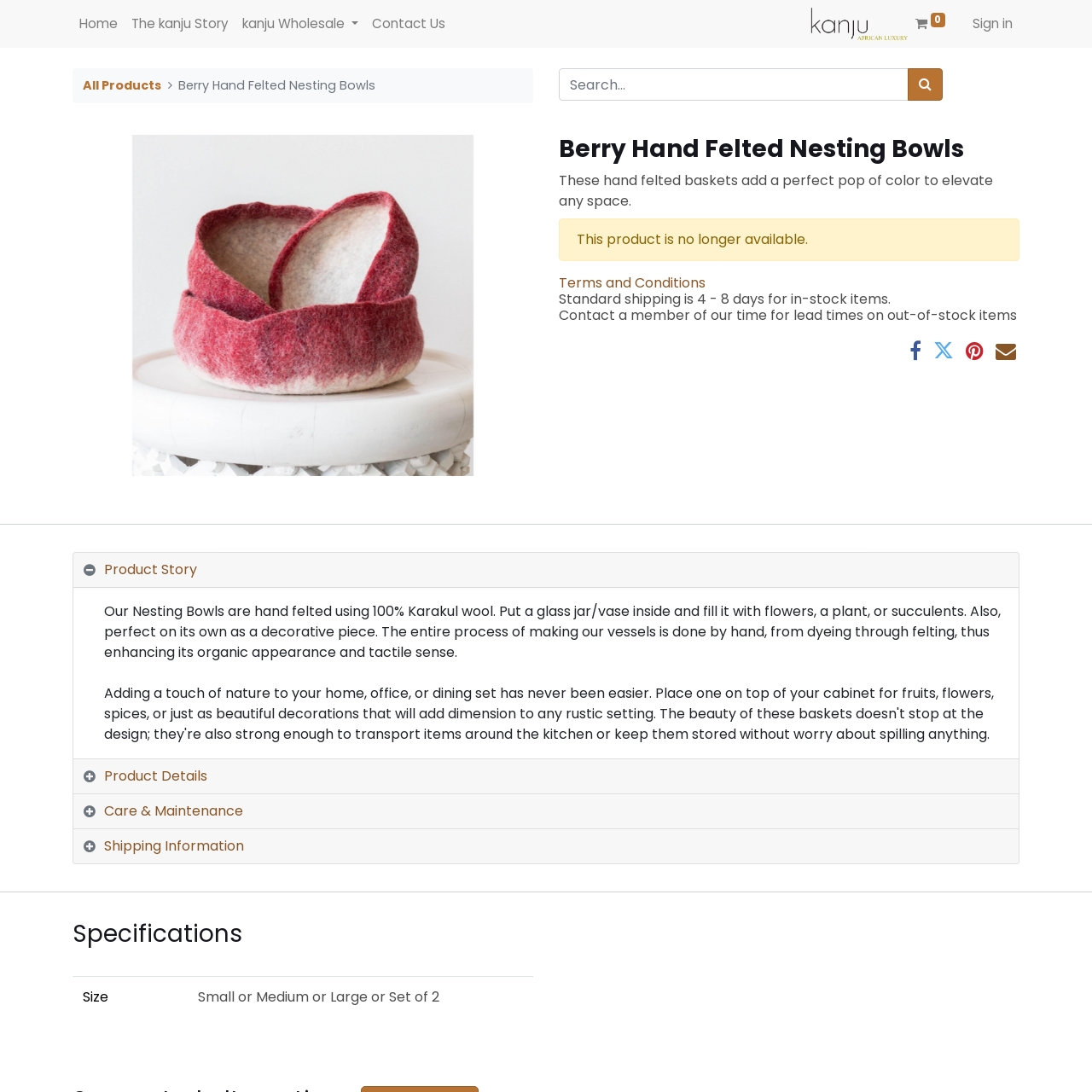Given the element description, predict the bounding box coordinates in the format (top-left x, top-left y, bottom-right x, bottom-right y), using floating point numbers between 0 and 1: Product Details

[0.067, 0.695, 0.933, 0.727]